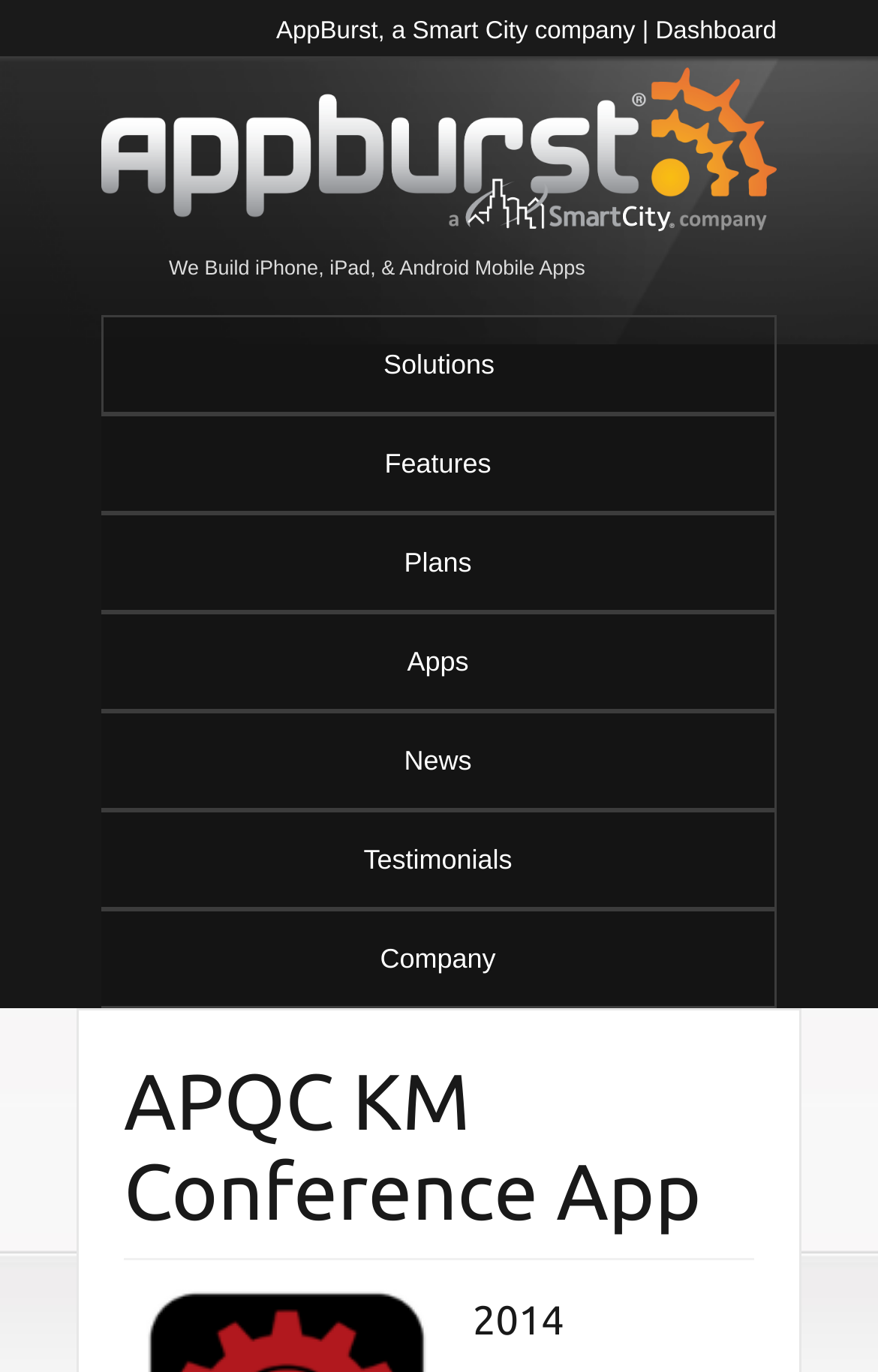What is the position of the logo on the webpage?
Based on the image, provide a one-word or brief-phrase response.

Top-left corner